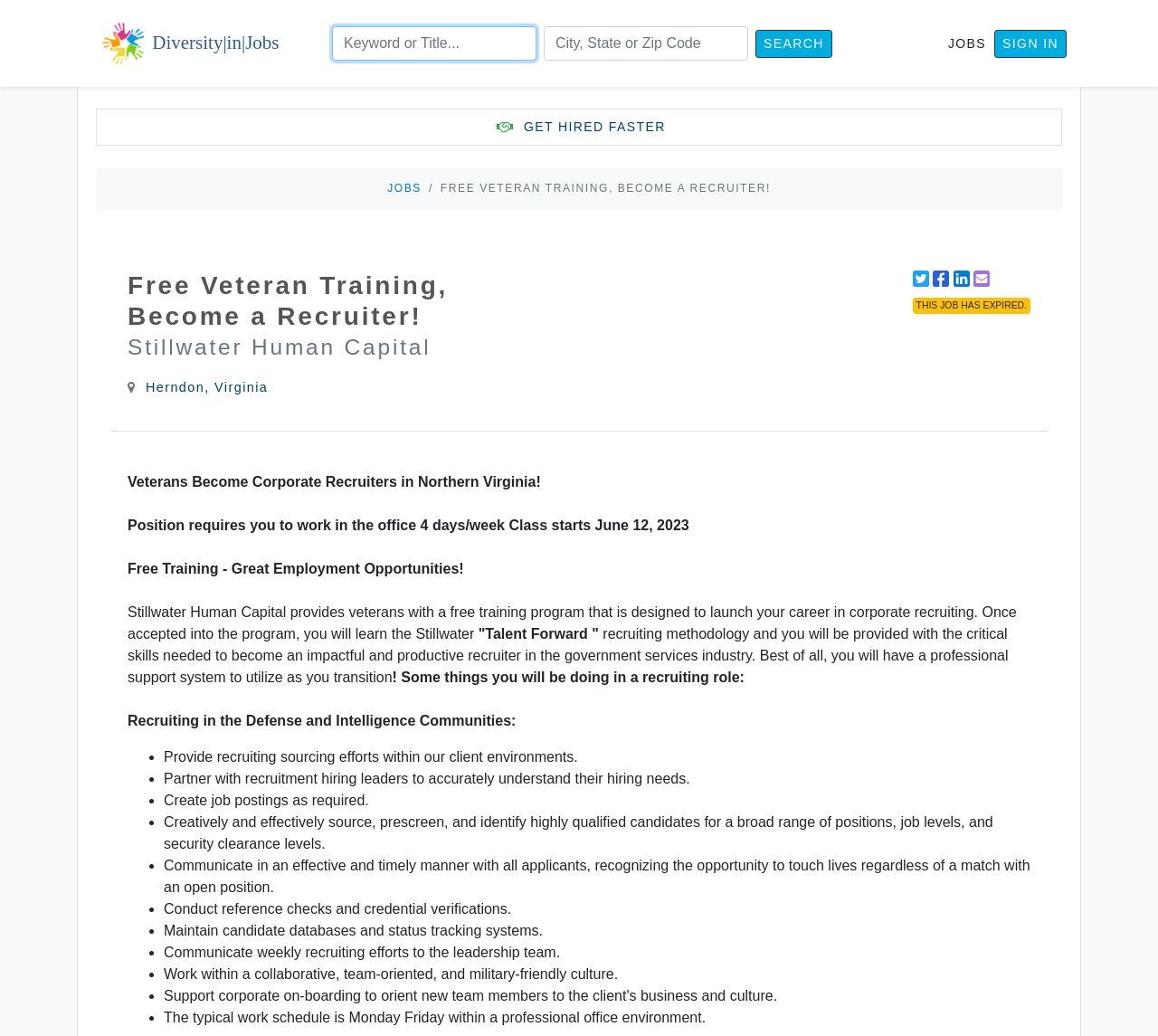Using the webpage screenshot and the element description Sauces, determine the bounding box coordinates. Specify the coordinates in the format (top-left x, top-left y, bottom-right x, bottom-right y) with values ranging from 0 to 1.

None